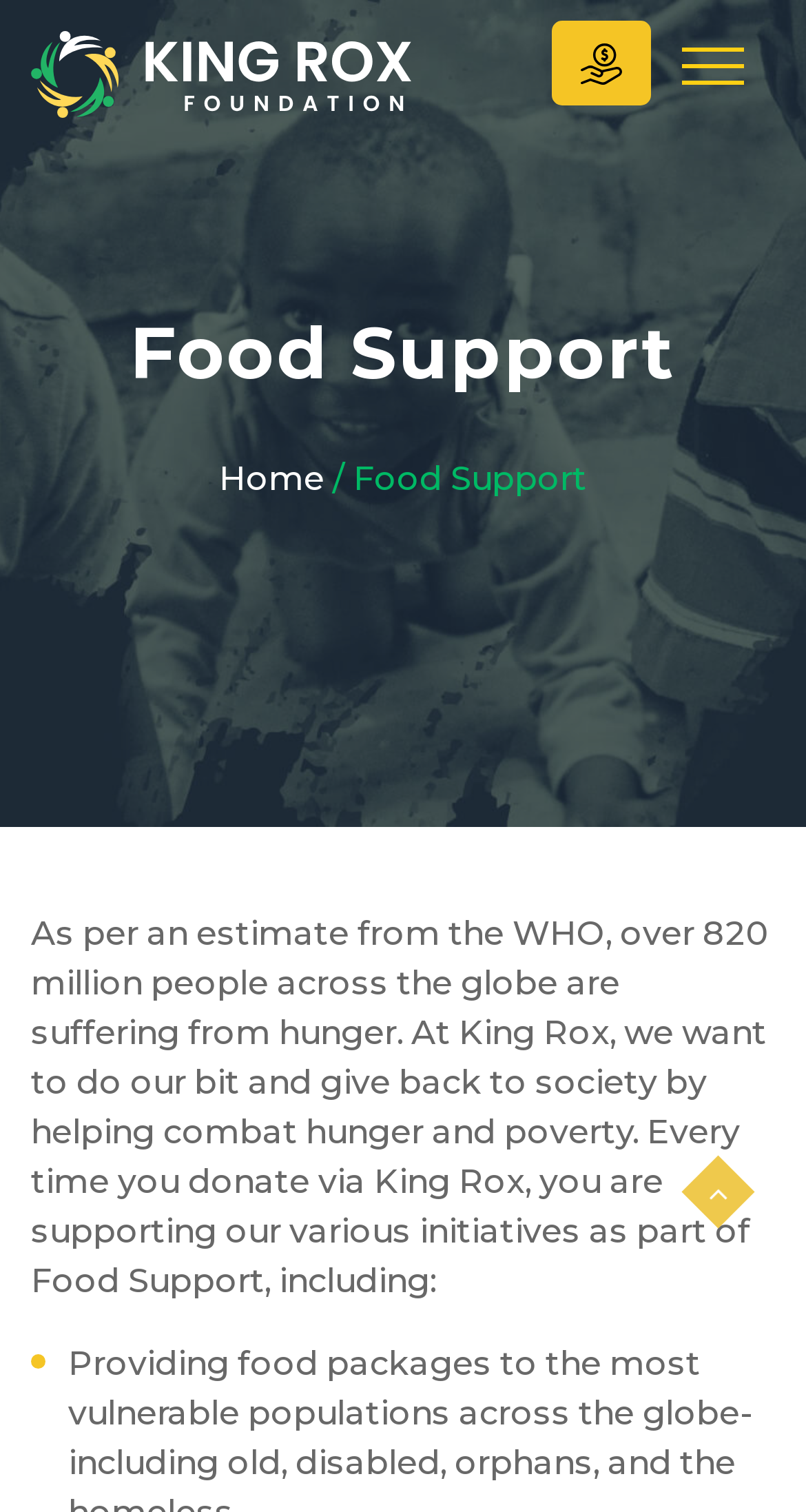What is the main purpose of King Rox Foundation?
Answer the question using a single word or phrase, according to the image.

Helping needy people